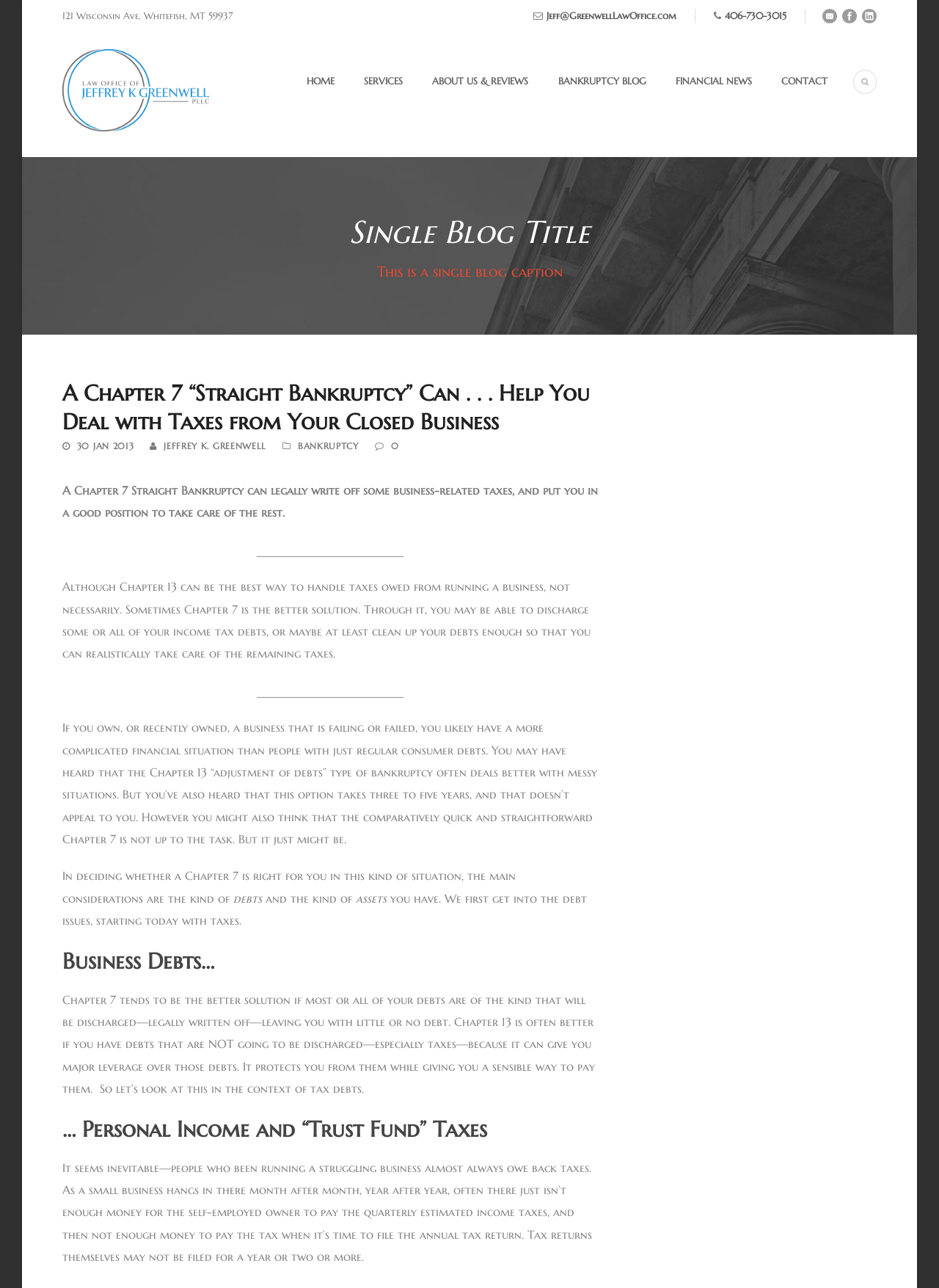Locate the bounding box of the UI element with the following description: "Financial News".

[0.688, 0.056, 0.801, 0.097]